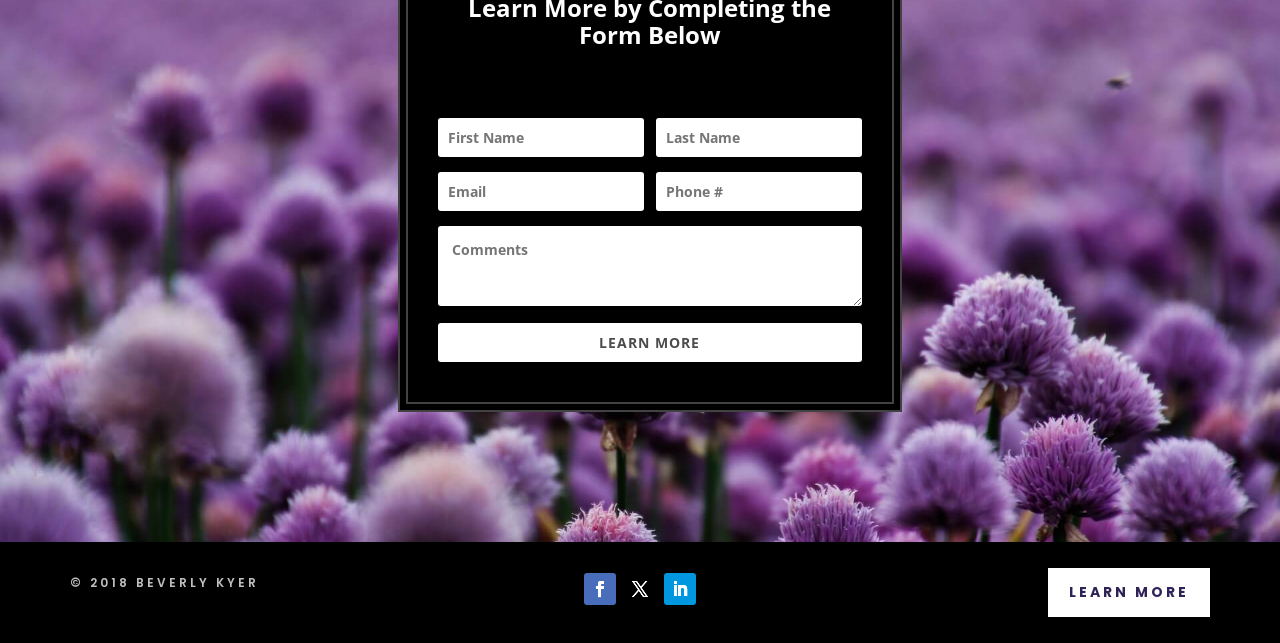Identify the bounding box coordinates of the clickable region to carry out the given instruction: "Contact the museum".

None